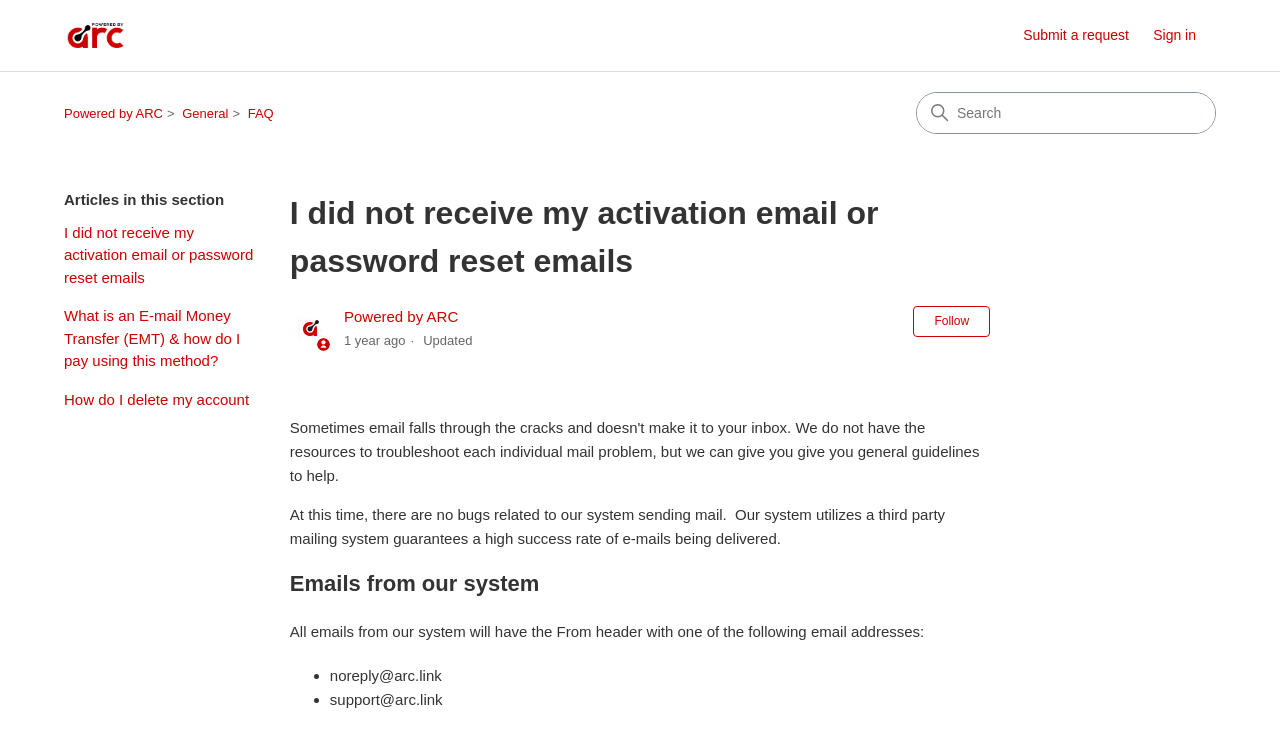Please identify the bounding box coordinates of the clickable region that I should interact with to perform the following instruction: "Submit a request". The coordinates should be expressed as four float numbers between 0 and 1, i.e., [left, top, right, bottom].

[0.799, 0.034, 0.898, 0.063]